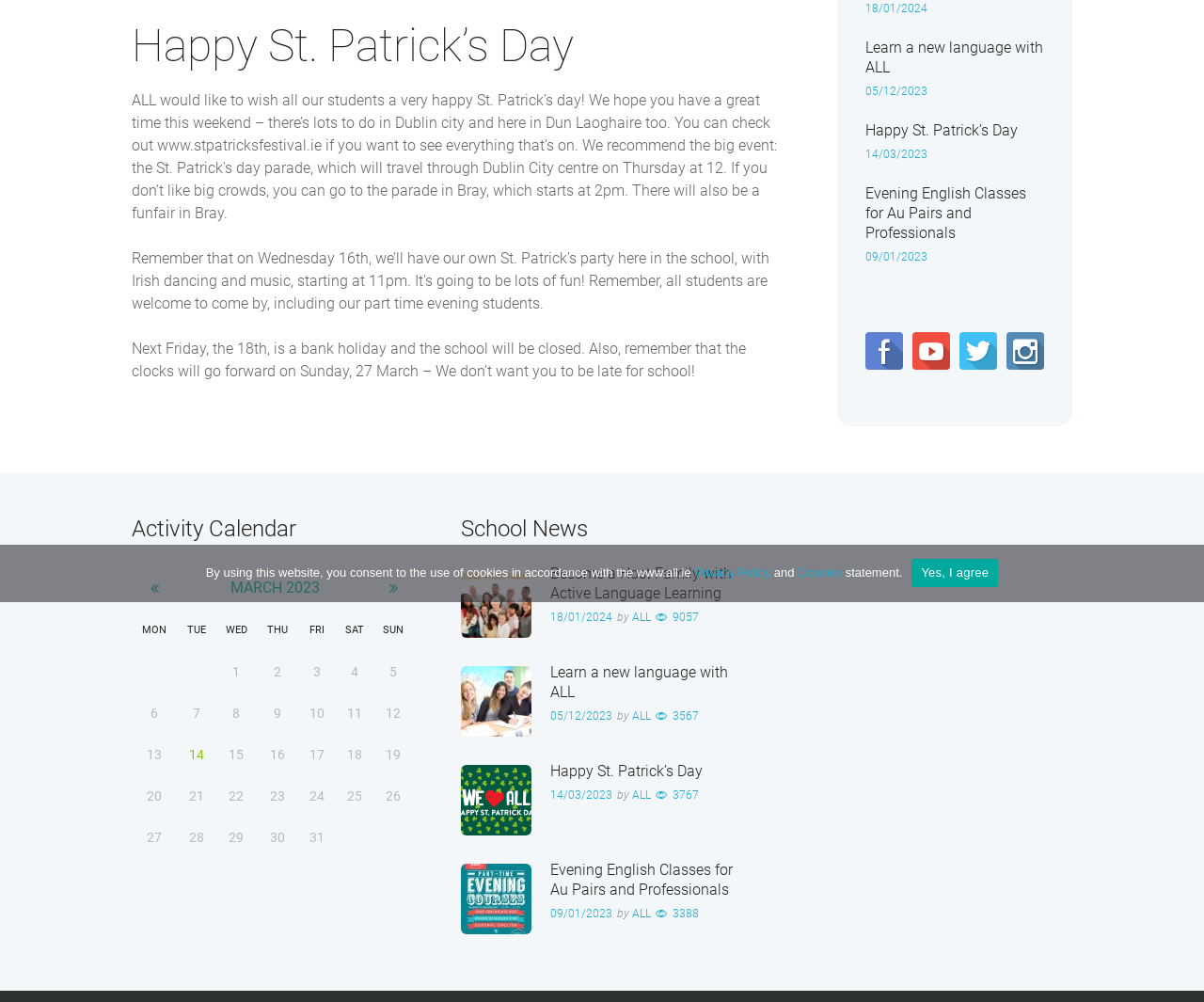Calculate the bounding box coordinates of the UI element given the description: "Astra WordPress Theme".

None